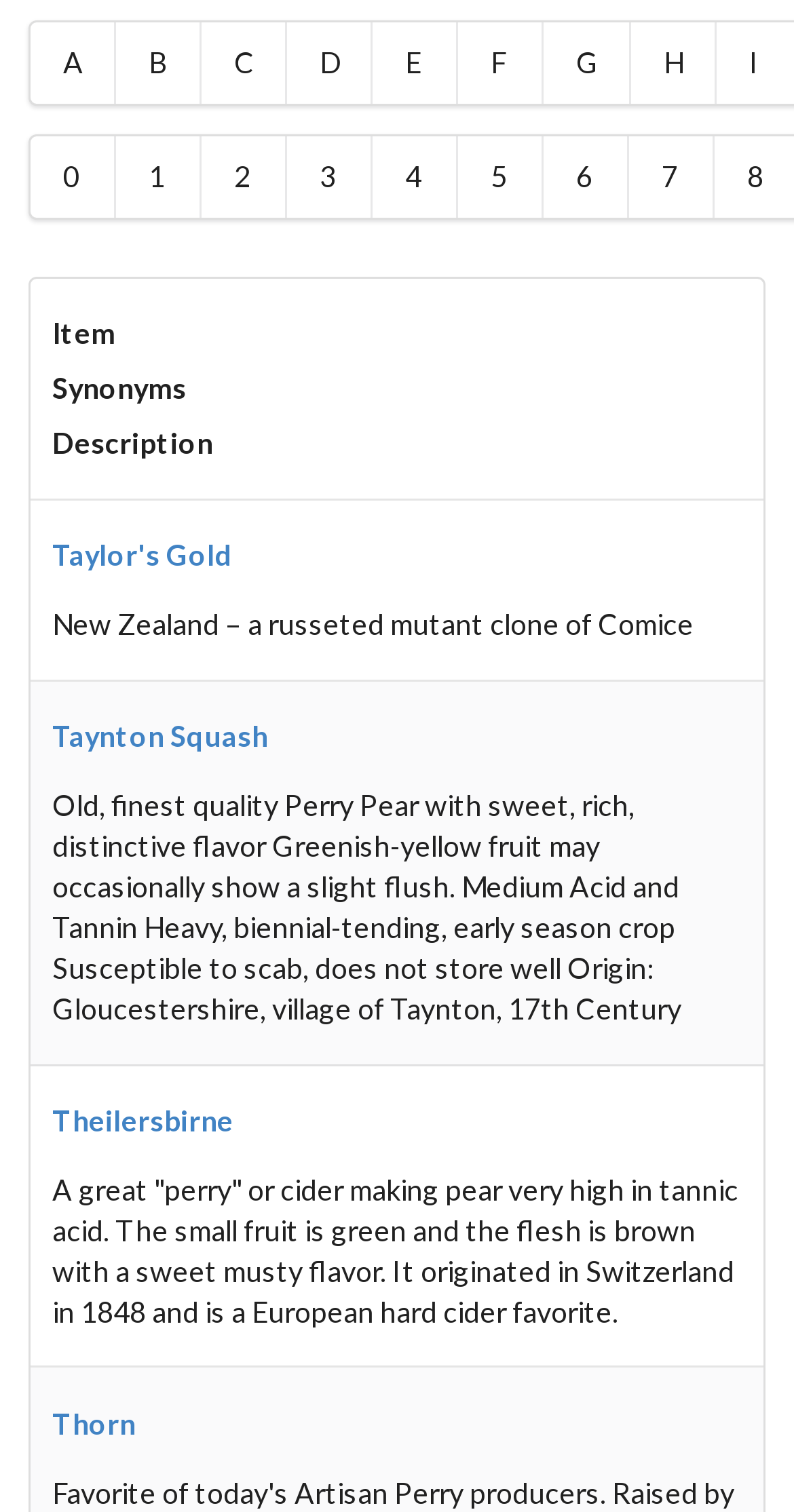Based on the element description 4, identify the bounding box of the UI element in the given webpage screenshot. The coordinates should be in the format (top-left x, top-left y, bottom-right x, bottom-right y) and must be between 0 and 1.

[0.469, 0.09, 0.577, 0.144]